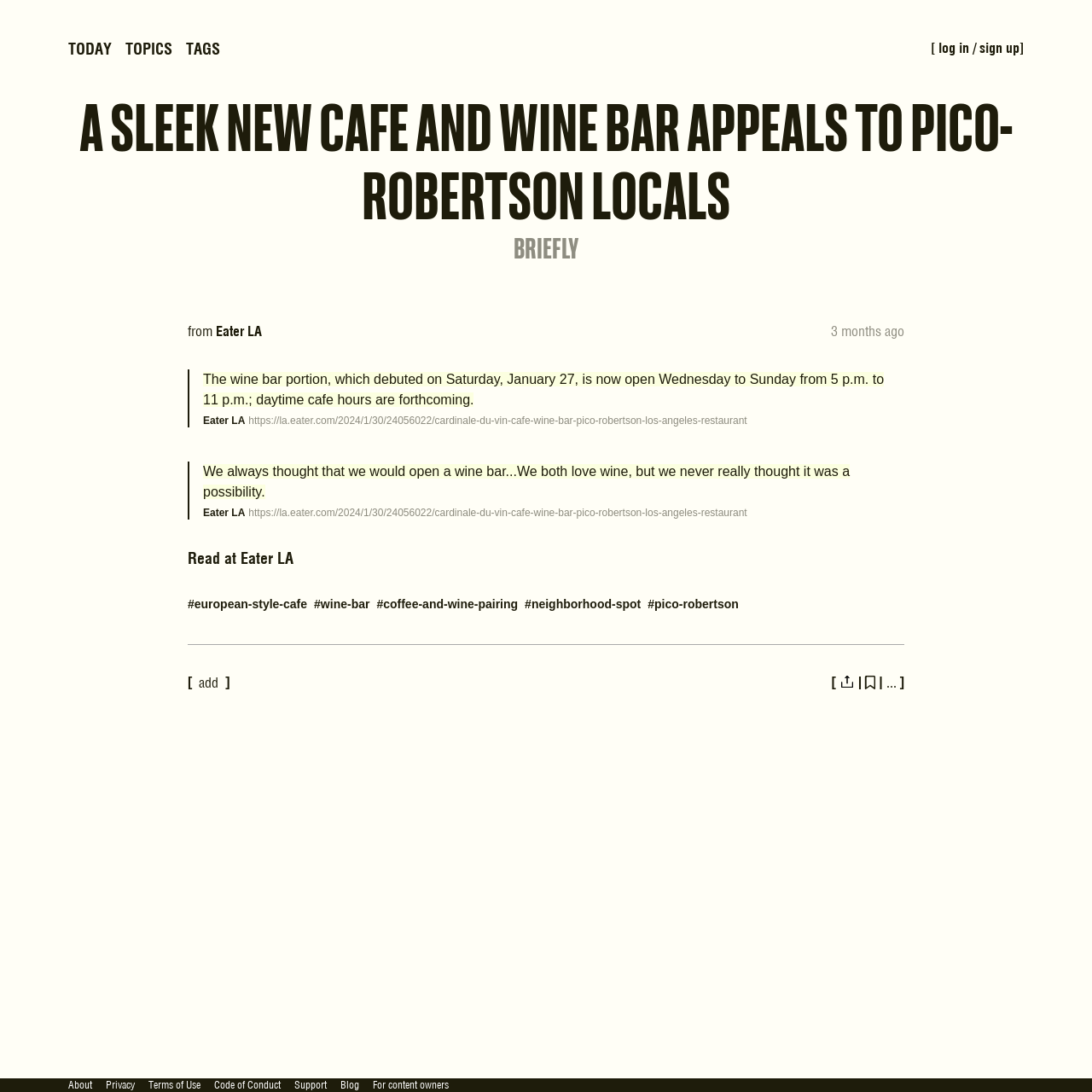Please identify the bounding box coordinates of the clickable area that will fulfill the following instruction: "Go to the About page". The coordinates should be in the format of four float numbers between 0 and 1, i.e., [left, top, right, bottom].

[0.062, 0.988, 0.084, 1.0]